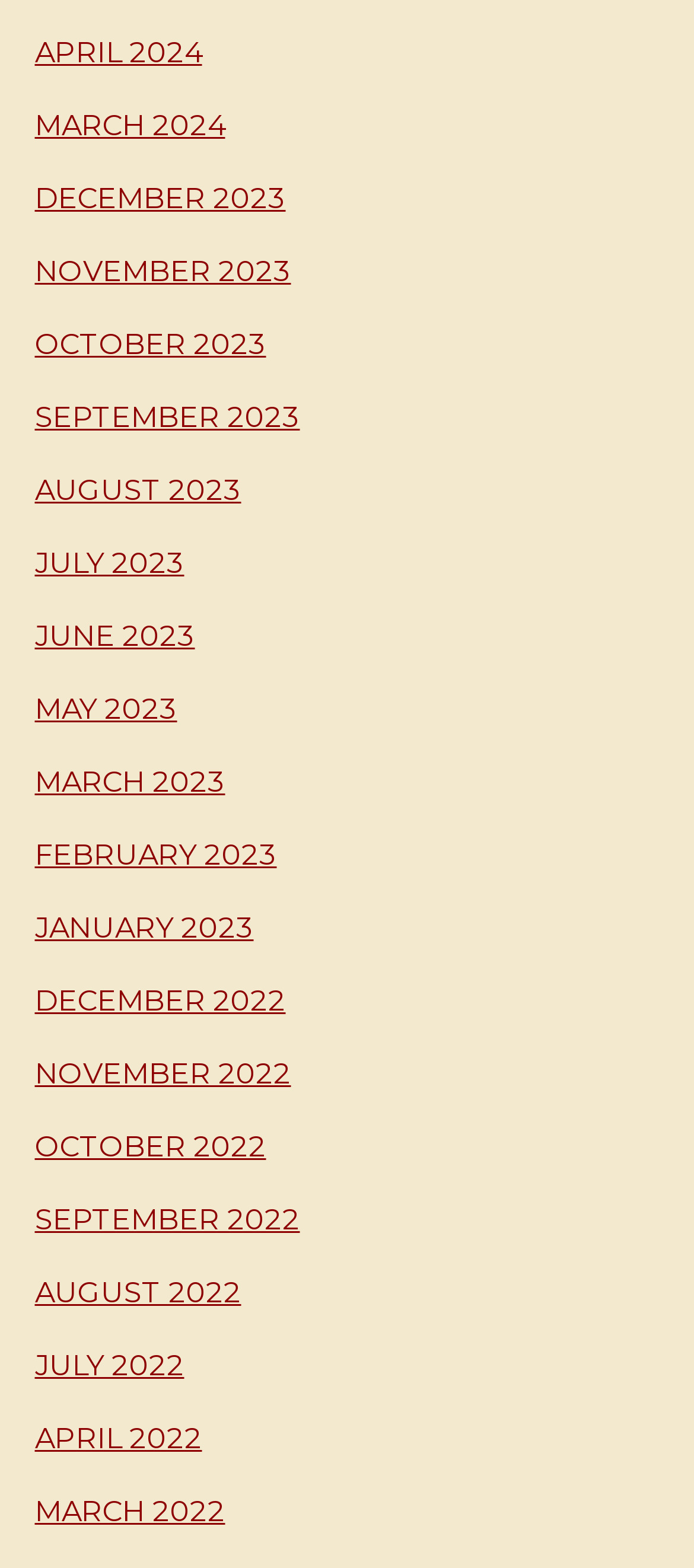Find and indicate the bounding box coordinates of the region you should select to follow the given instruction: "check FEBRUARY 2023".

[0.05, 0.534, 0.399, 0.556]